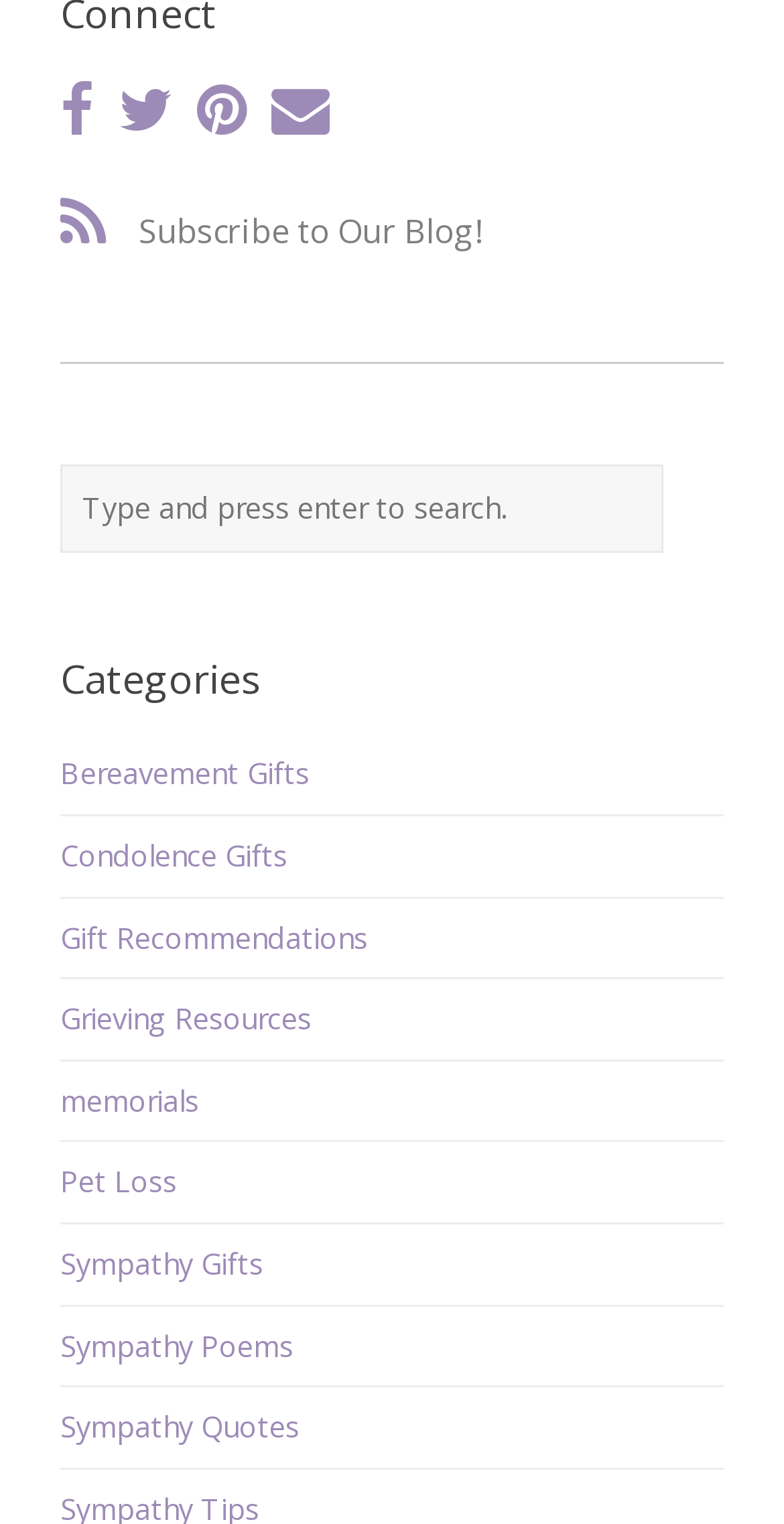Please specify the bounding box coordinates of the clickable region to carry out the following instruction: "View Resources". The coordinates should be four float numbers between 0 and 1, in the format [left, top, right, bottom].

None